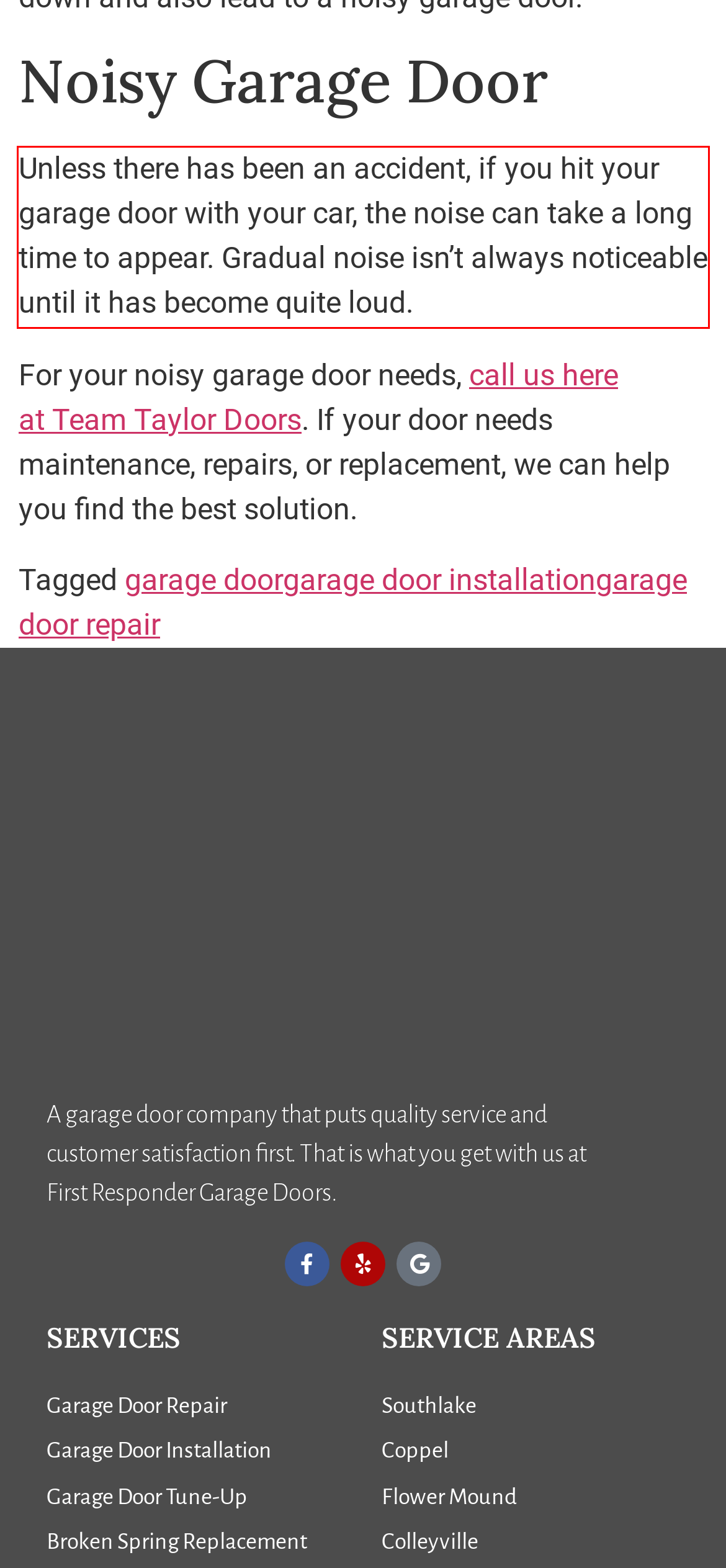Examine the webpage screenshot and use OCR to obtain the text inside the red bounding box.

Unless there has been an accident, if you hit your garage door with your car, the noise can take a long time to appear. Gradual noise isn’t always noticeable until it has become quite loud.